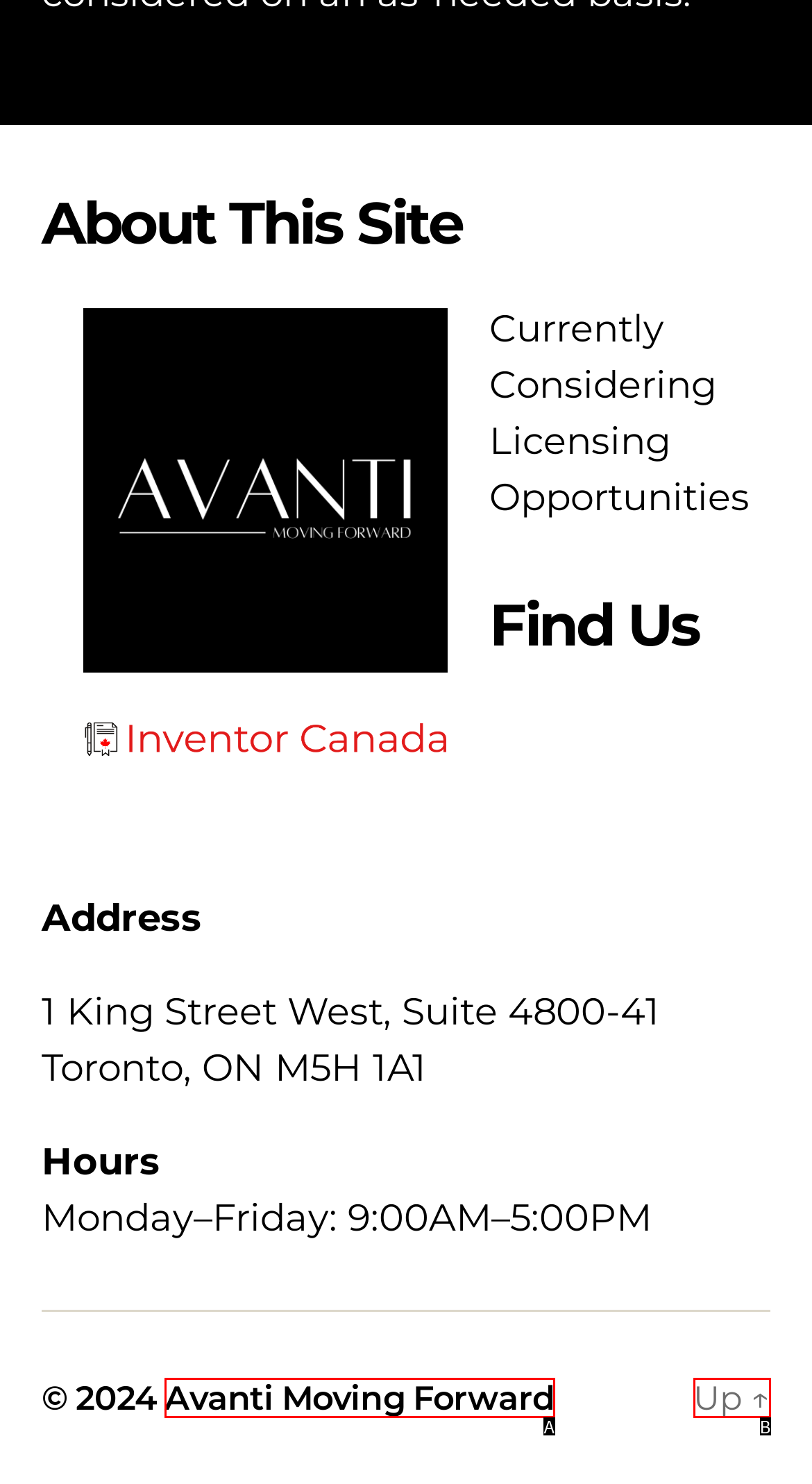Tell me the letter of the HTML element that best matches the description: Facebook from the provided options.

None